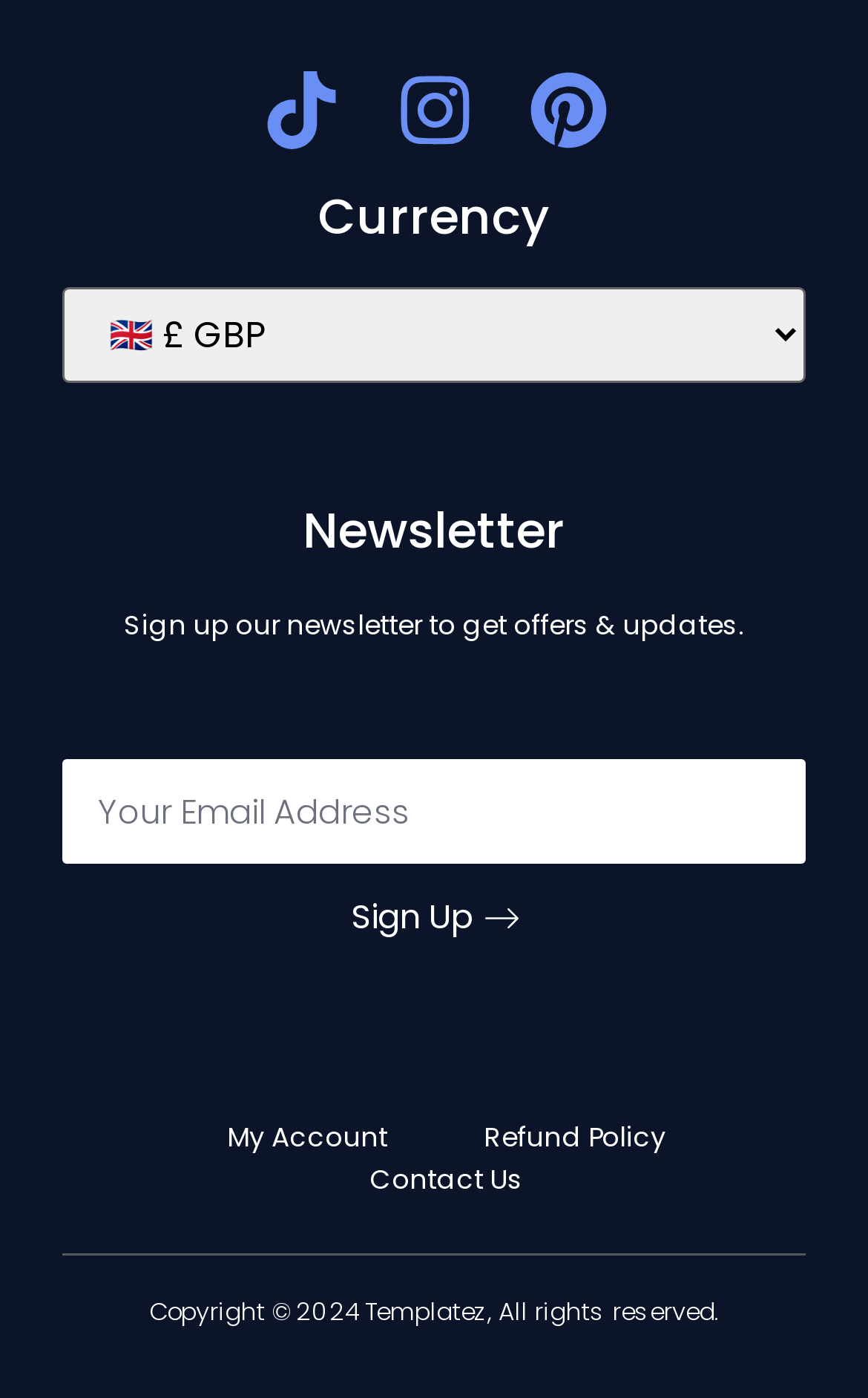Give a one-word or phrase response to the following question: What is the purpose of the textbox?

Enter email